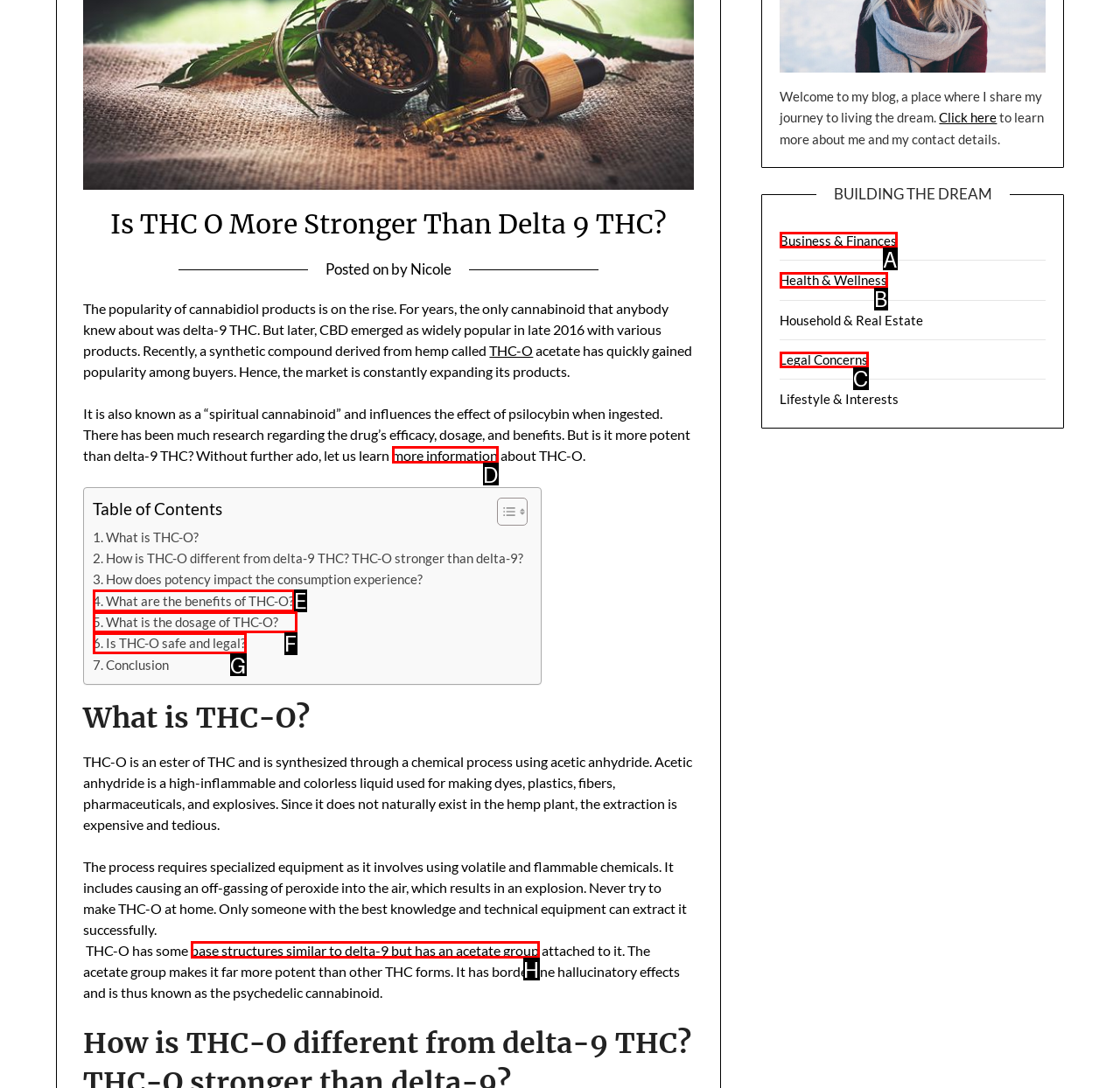From the given choices, identify the element that matches: more information
Answer with the letter of the selected option.

D